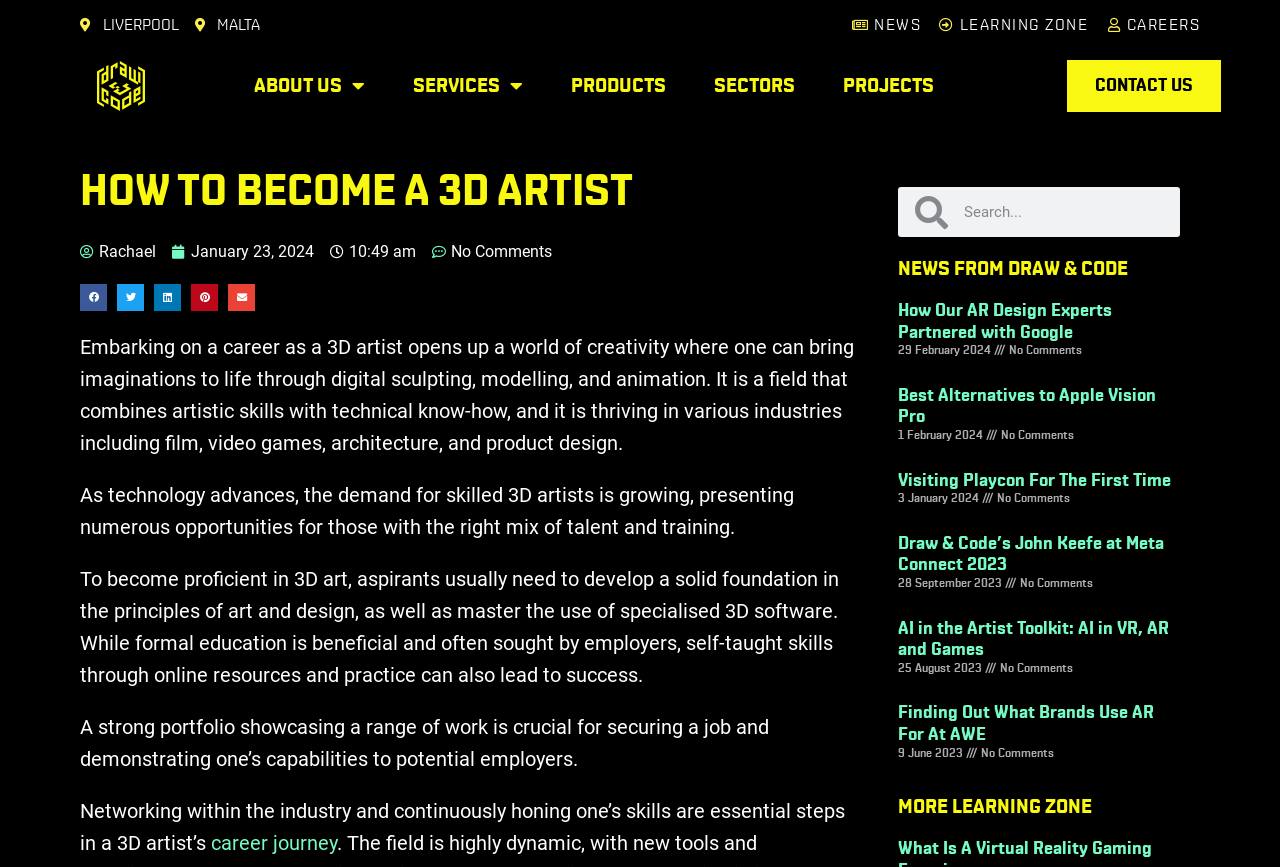Refer to the image and provide an in-depth answer to the question:
What is the date of the article 'Visiting Playcon For The First Time'?

The date of the article can be found below the heading 'Visiting Playcon For The First Time', where it says '3 January 2024'.